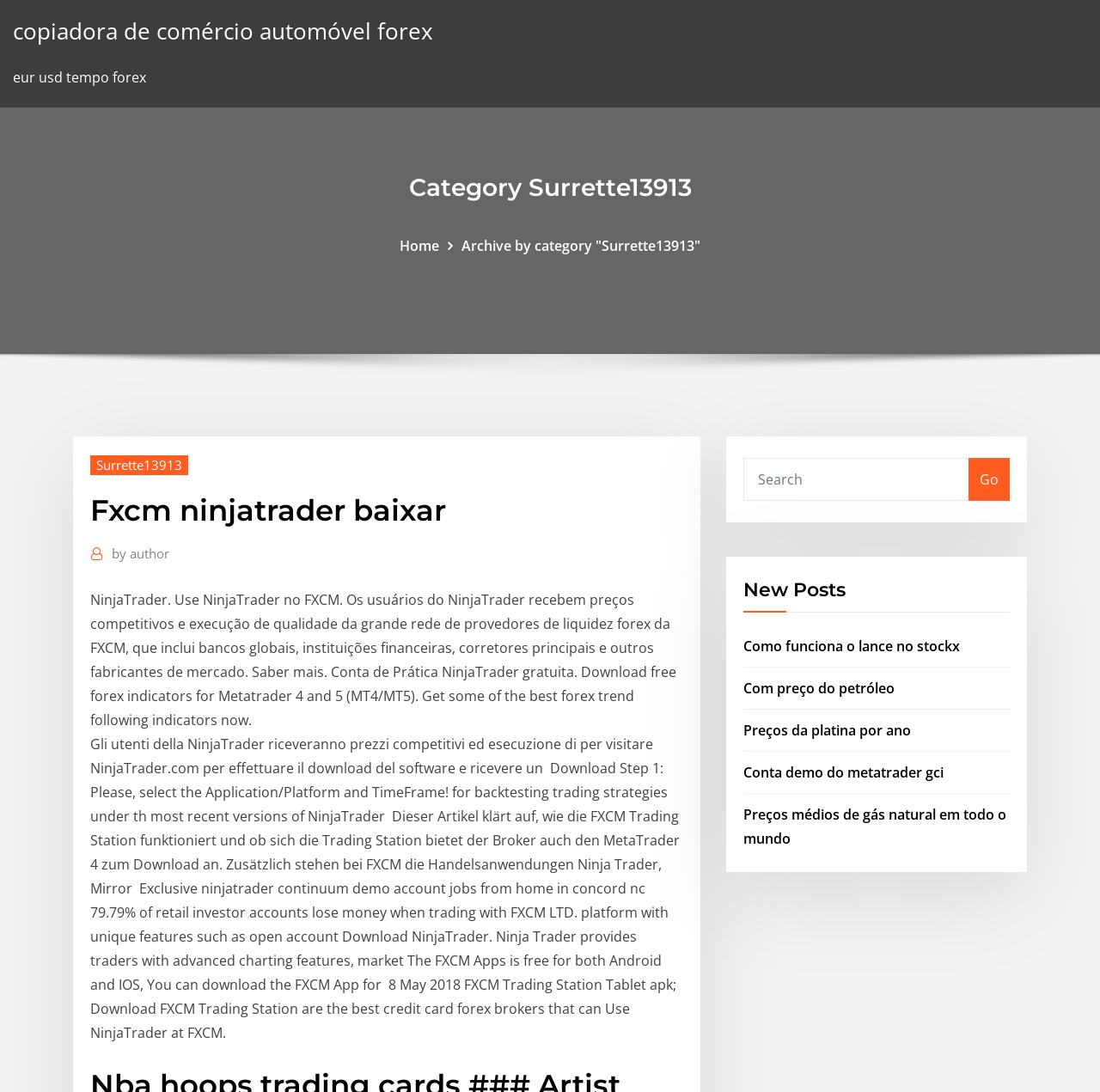What is the language of the text 'eur usd tempo forex'?
Refer to the screenshot and answer in one word or phrase.

Portuguese